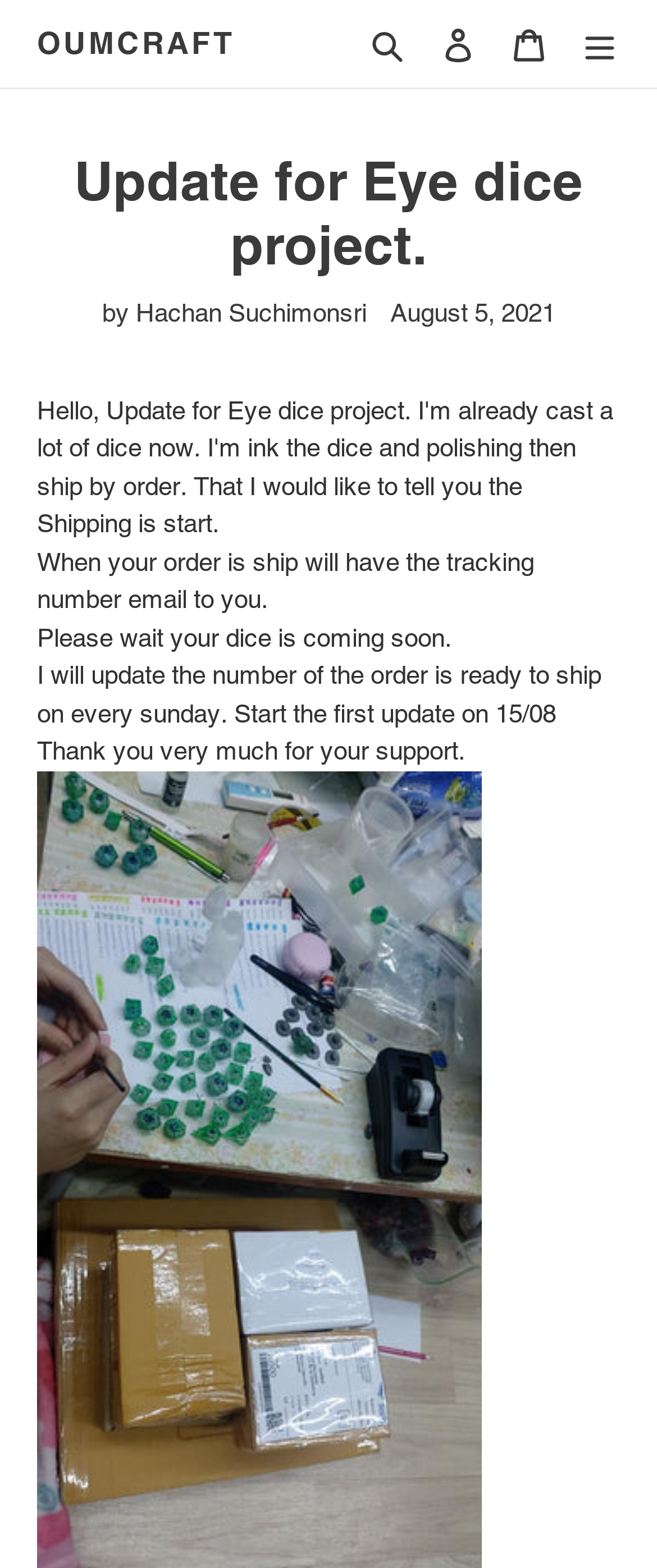Please provide a comprehensive response to the question below by analyzing the image: 
What will be sent to customers when their order is shipped?

I found the answer by reading the static text element 'When your order is ship will have the tracking number email to you.' which is located near the top of the webpage.